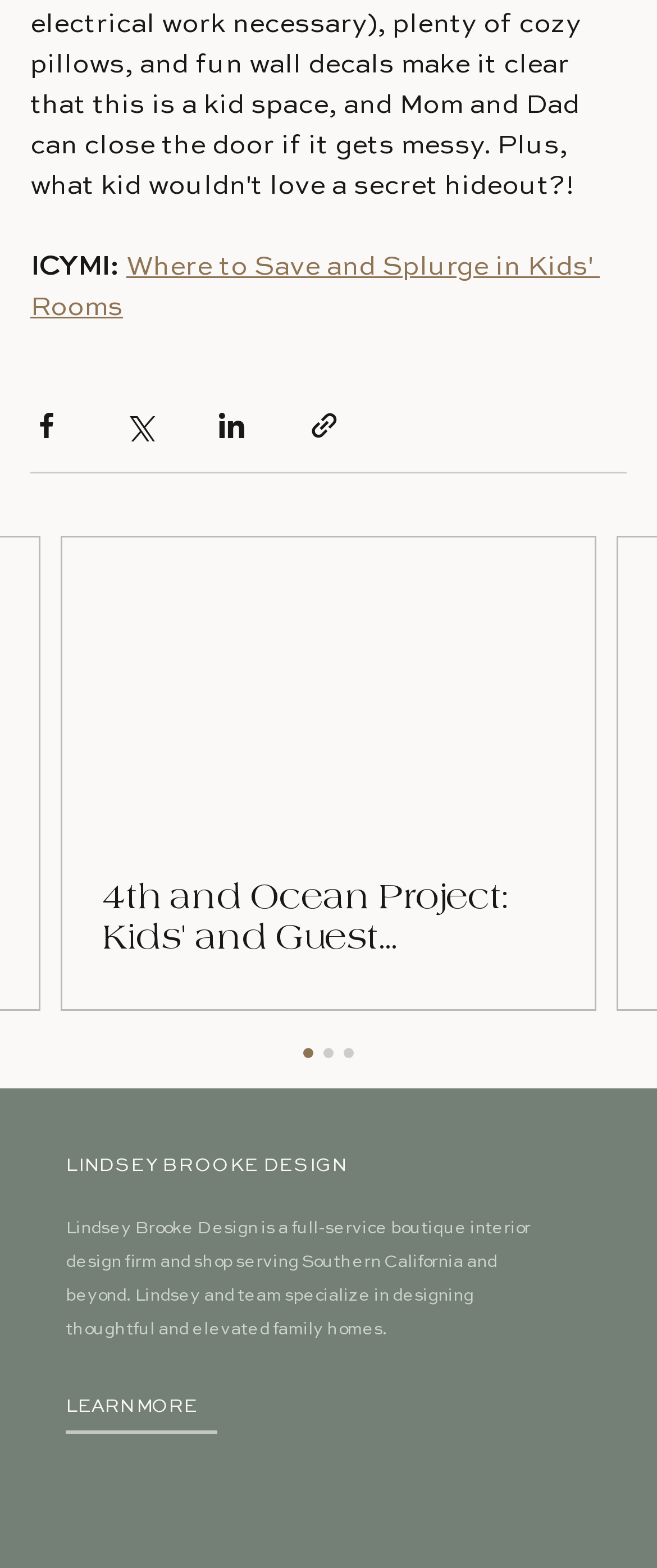Please locate the bounding box coordinates of the element that should be clicked to complete the given instruction: "Read the previous article".

[0.046, 0.162, 0.913, 0.205]